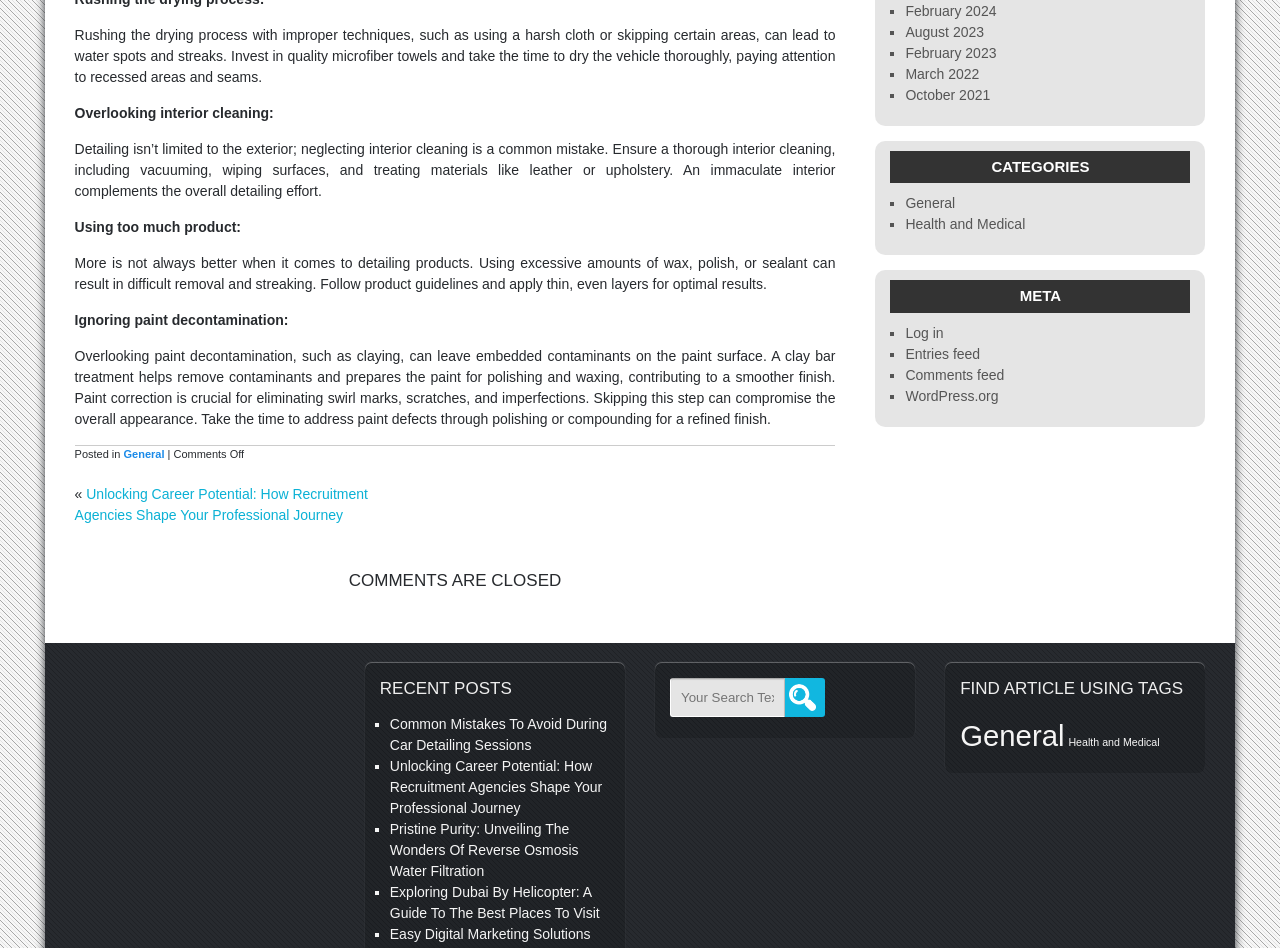Provide the bounding box coordinates of the UI element this sentence describes: "name="s" placeholder="Your Search Text Here"".

[0.523, 0.715, 0.613, 0.756]